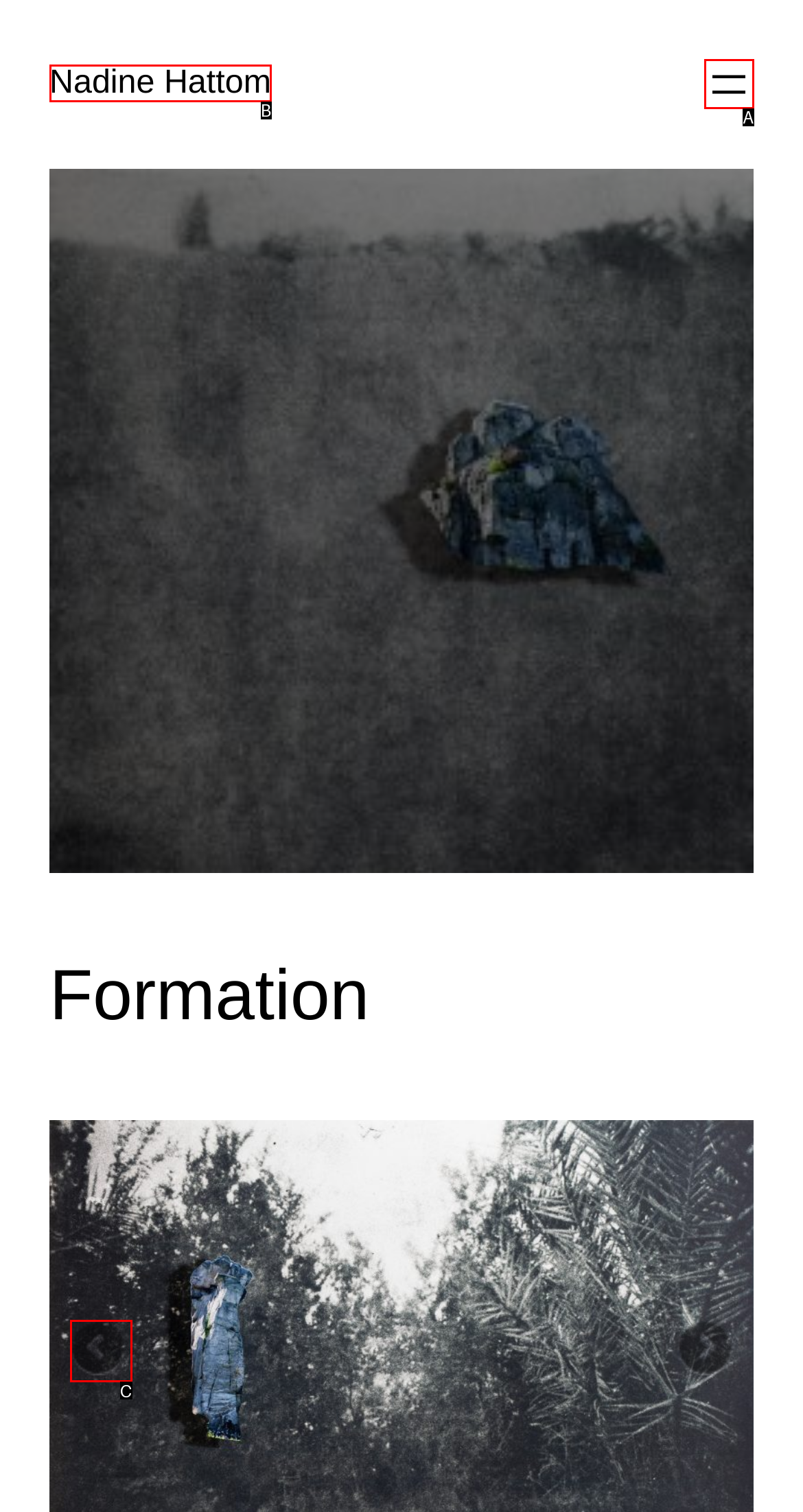Tell me which one HTML element best matches the description: wildwoodrevival.com/experience Answer with the option's letter from the given choices directly.

None